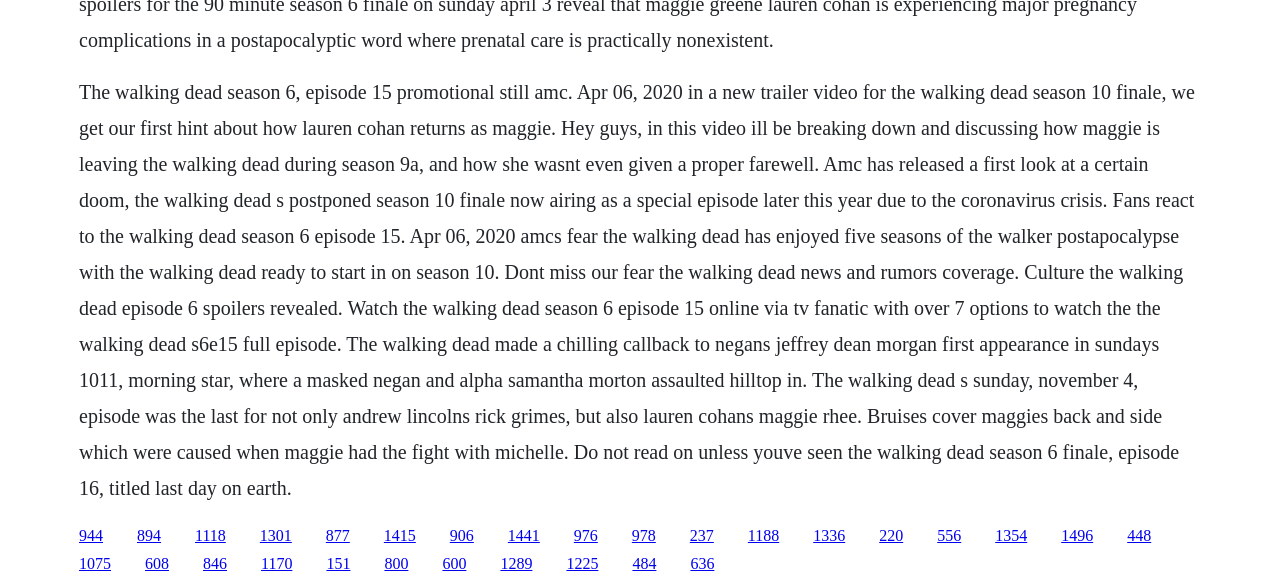Are there any images on the webpage?
Refer to the image and answer the question using a single word or phrase.

Yes